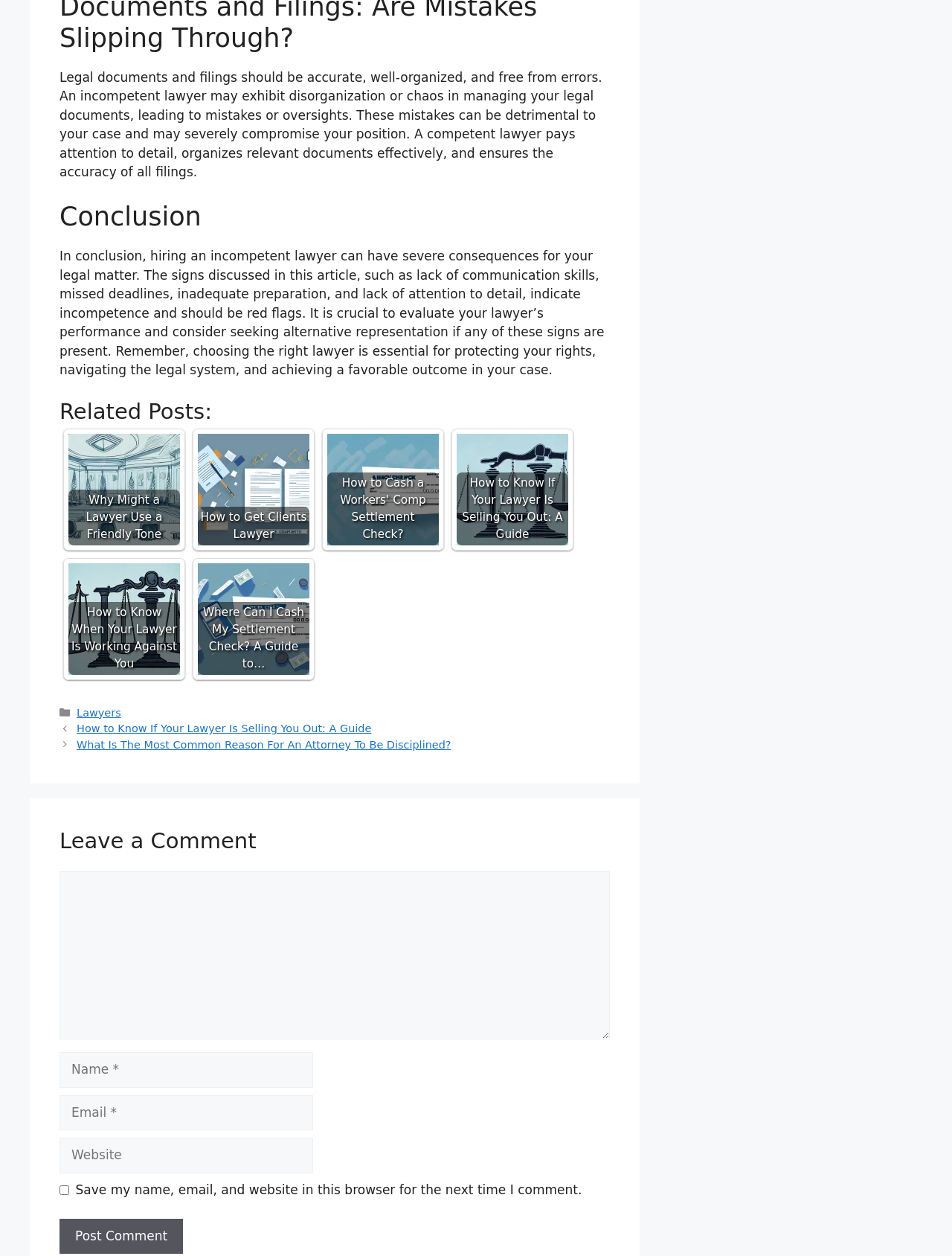Give a concise answer using only one word or phrase for this question:
What is the category of the article?

Lawyers